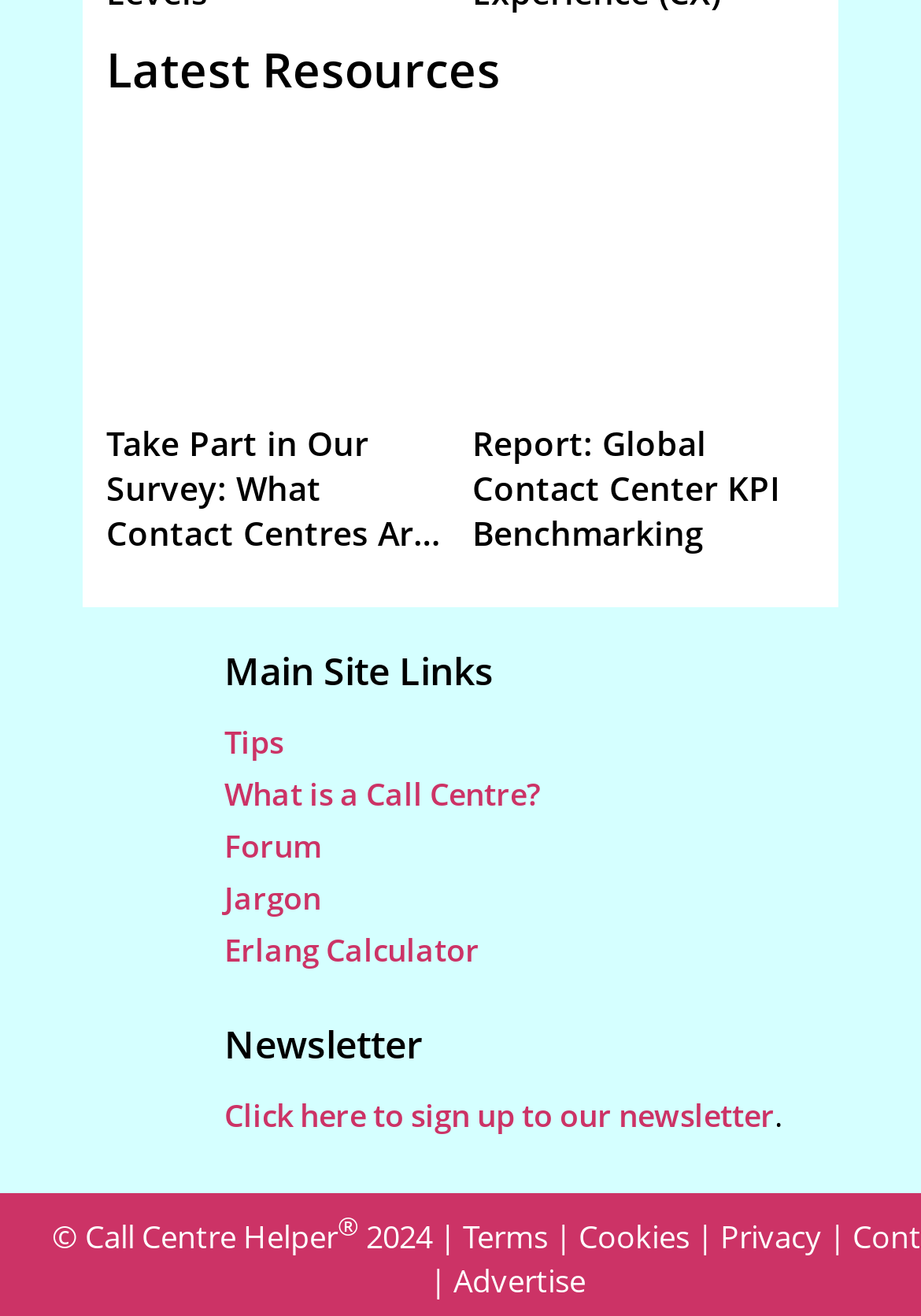Find the bounding box coordinates of the clickable area required to complete the following action: "Read the 'Tips'".

[0.244, 0.548, 0.308, 0.581]